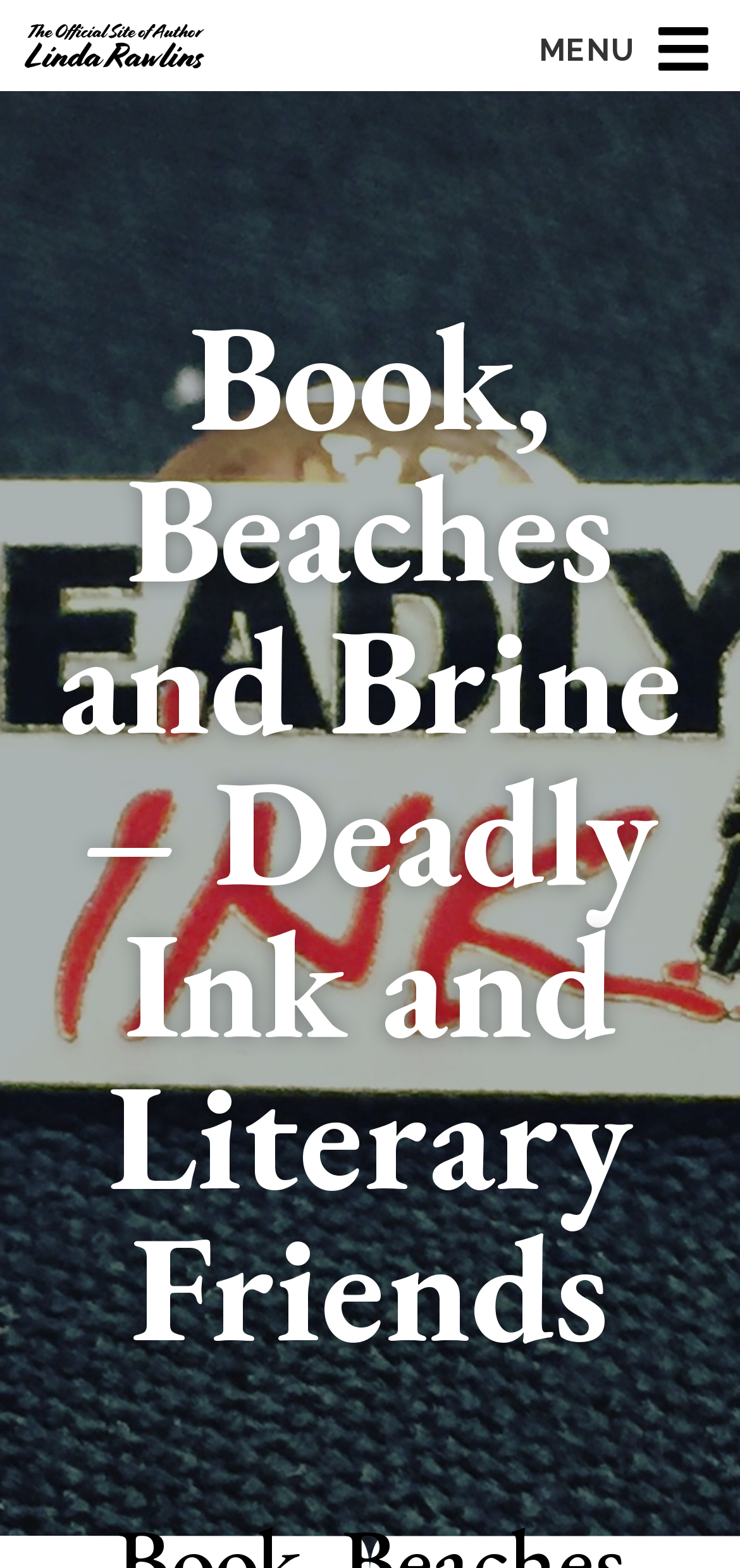Determine the primary headline of the webpage.

Book, Beaches and Brine – Deadly Ink and Literary Friends